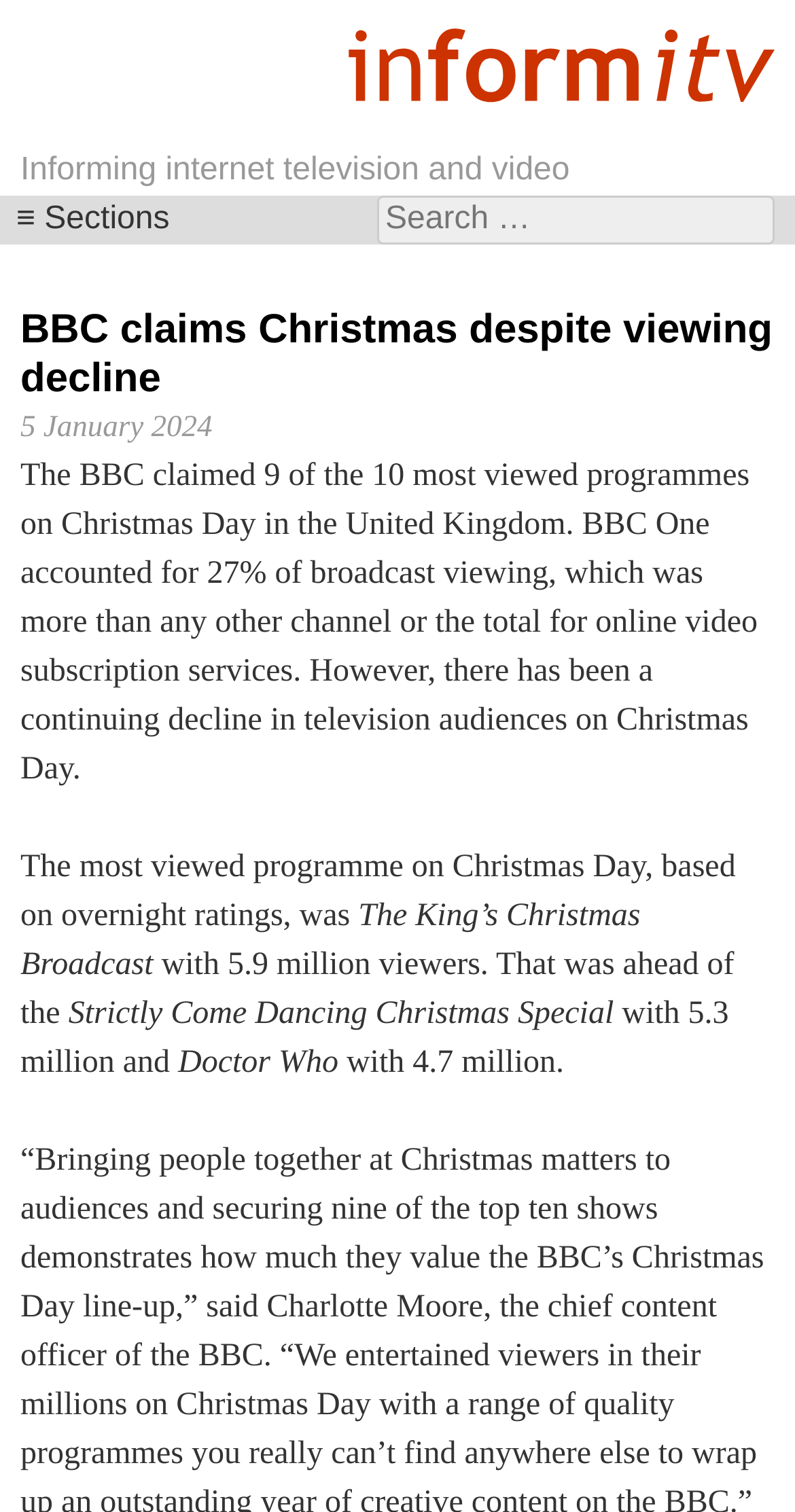What is the most viewed programme on Christmas Day?
Could you answer the question with a detailed and thorough explanation?

I found the answer by reading the text in the article, which states that 'The most viewed programme on Christmas Day, based on overnight ratings, was The King’s Christmas Broadcast'.